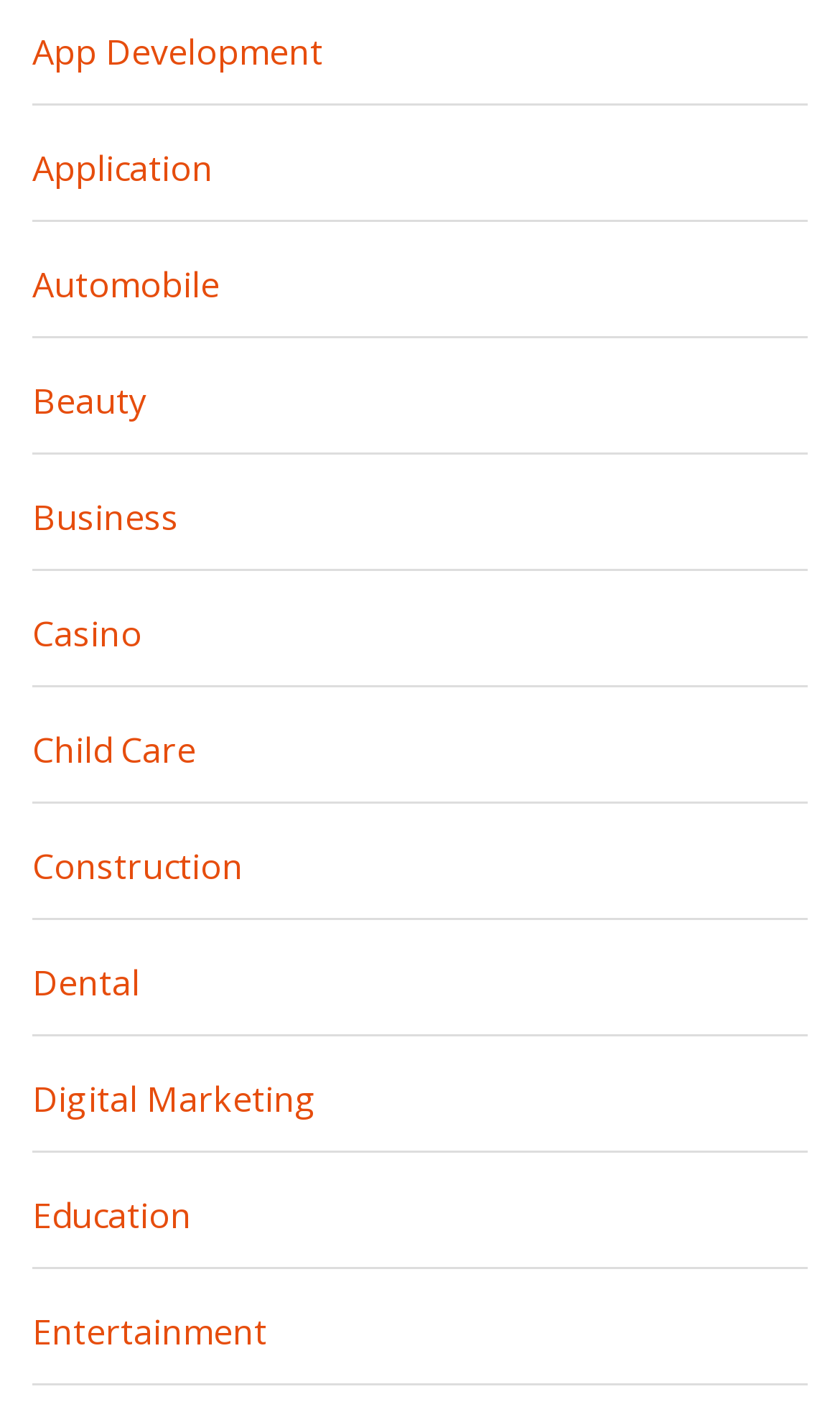Mark the bounding box of the element that matches the following description: "Education".

[0.038, 0.844, 0.228, 0.878]